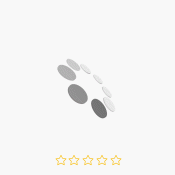Explain what is happening in the image with as much detail as possible.

The image depicts the title and link for "Indian Wedding Mandap Decorations In Fiji," showcasing a beautifully designed wedding setting that is likely to incorporate traditional Indian elements suitable for a wedding ceremony. Below the image, there is a star rating system represented with five stars, which indicates customer feedback or popularity, allowing potential buyers to gauge the quality of the product. This combination of visuals aims to attract customers interested in exquisite wedding decorations for a culturally rich experience. The pricing details, which may be associated with this product, are also typically highlighted in the vicinity, reinforcing the purchasing decision for viewers.